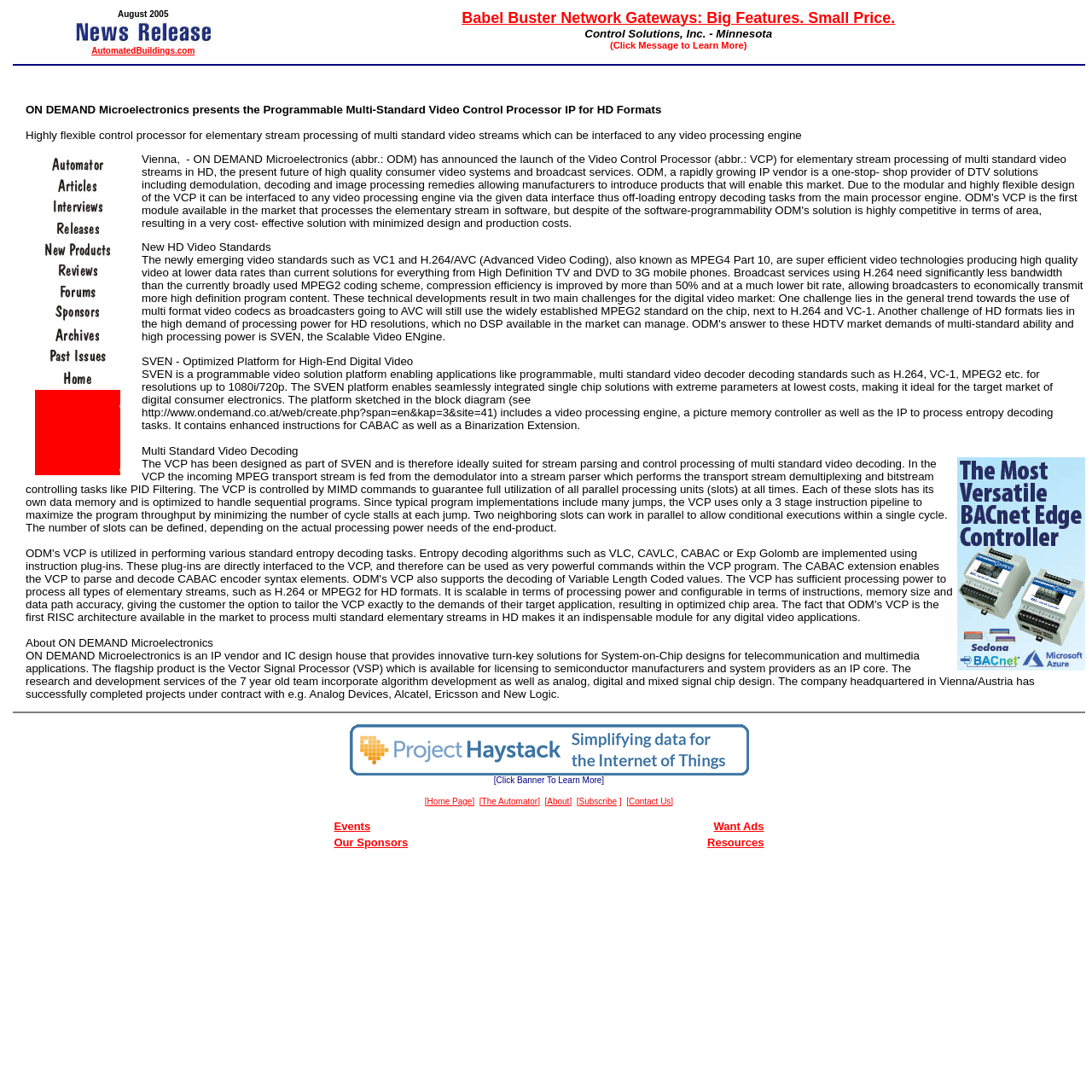Find the bounding box coordinates of the element you need to click on to perform this action: 'Click 'The Automator''. The coordinates should be represented by four float values between 0 and 1, in the format [left, top, right, bottom].

[0.014, 0.148, 0.127, 0.161]